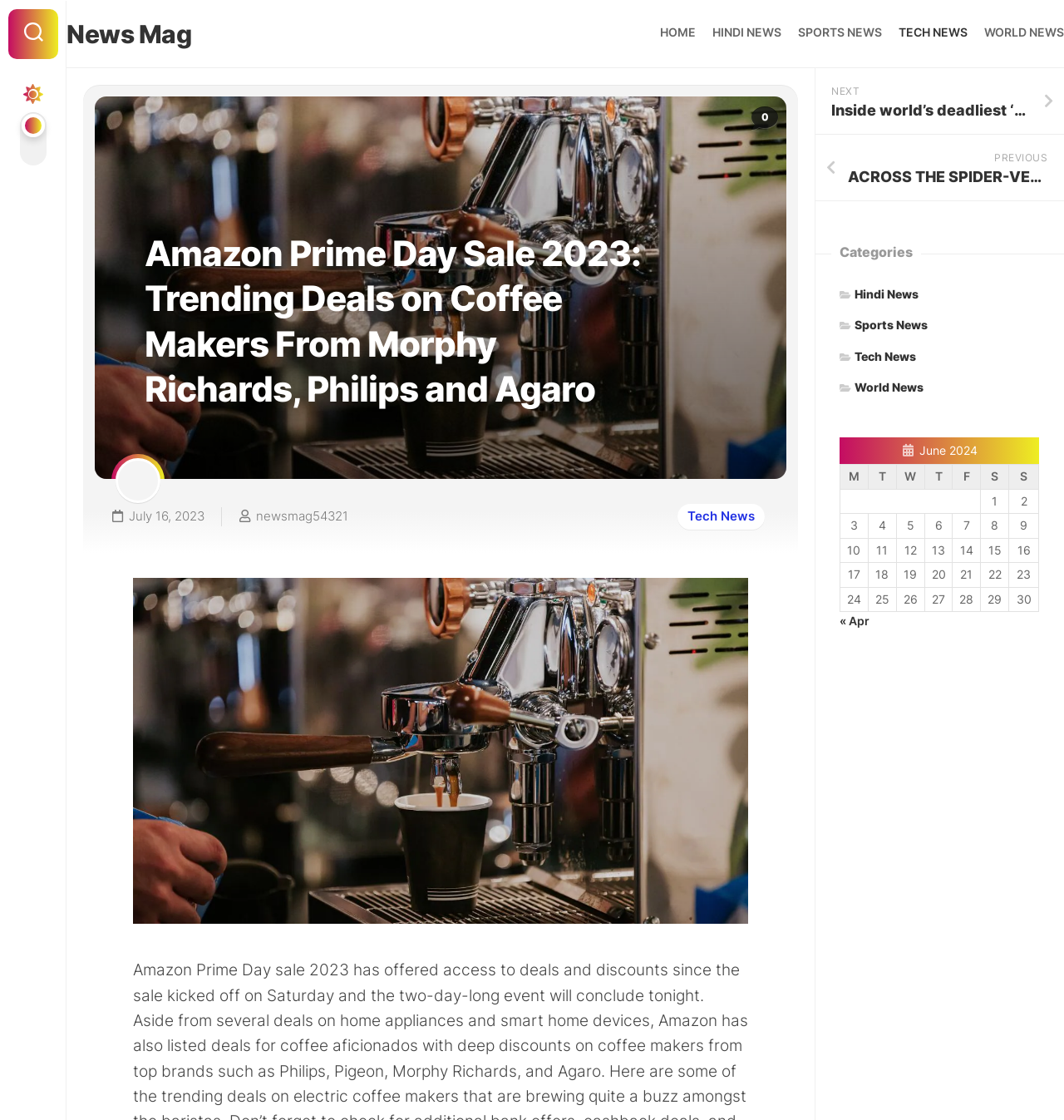Respond with a single word or phrase to the following question:
What is the date of the news article?

July 16, 2023